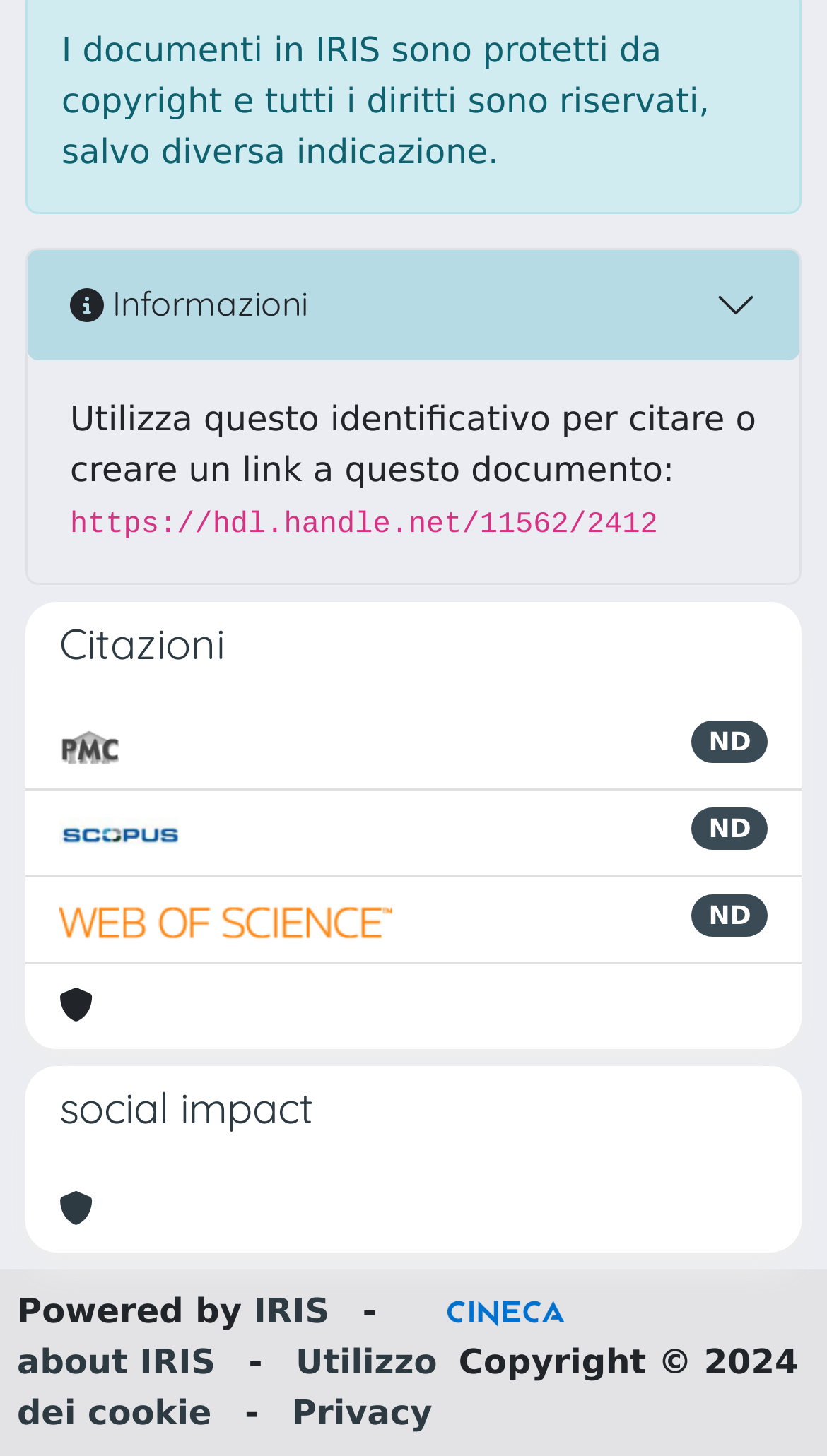Determine the bounding box coordinates (top-left x, top-left y, bottom-right x, bottom-right y) of the UI element described in the following text: parent_node: Copyright © 2024

[0.54, 0.886, 0.681, 0.914]